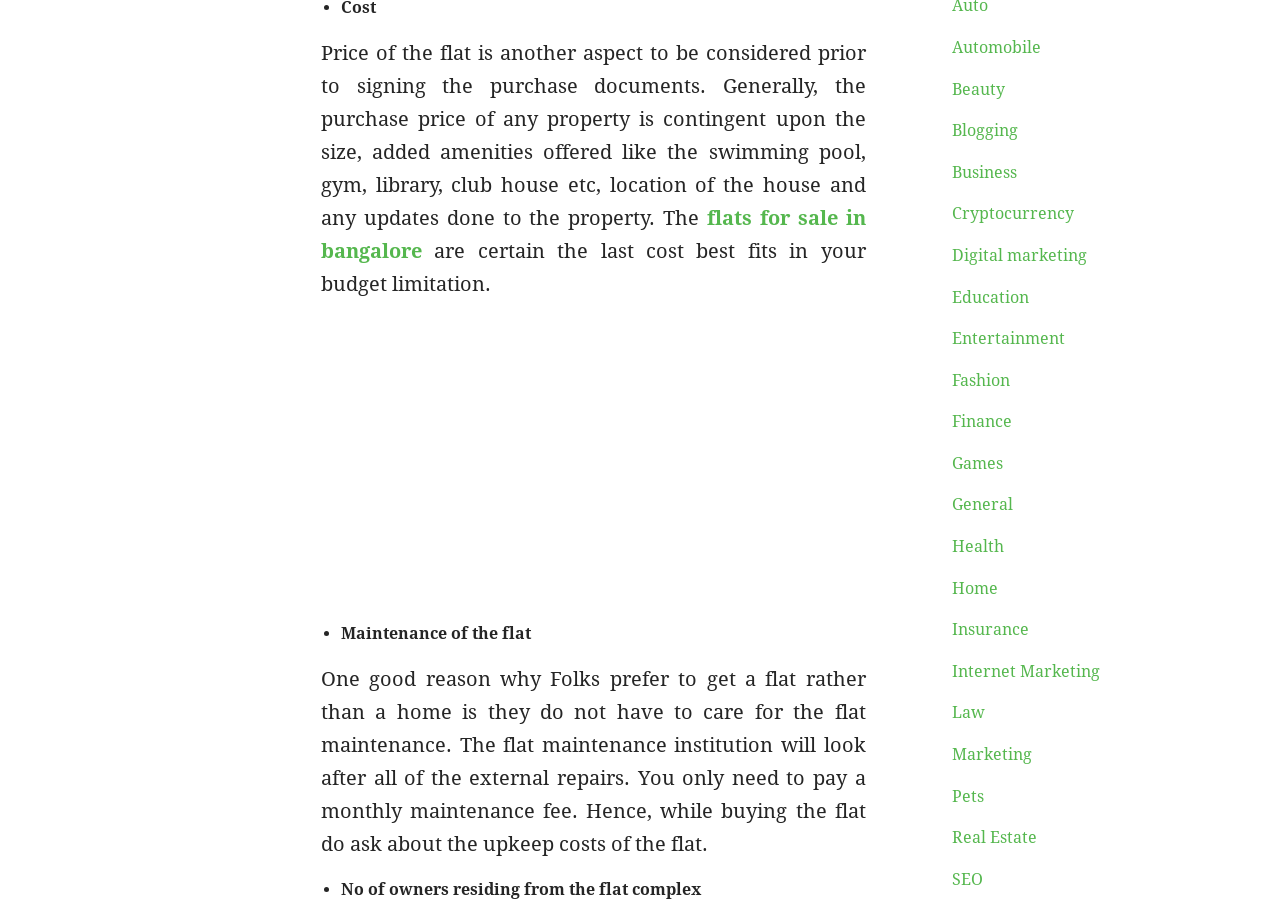Carefully observe the image and respond to the question with a detailed answer:
What is the purpose of the links on the right side?

The links on the right side of the webpage appear to be categorization links, which allow users to navigate to different topics or categories, such as Automobile, Beauty, Business, and so on.